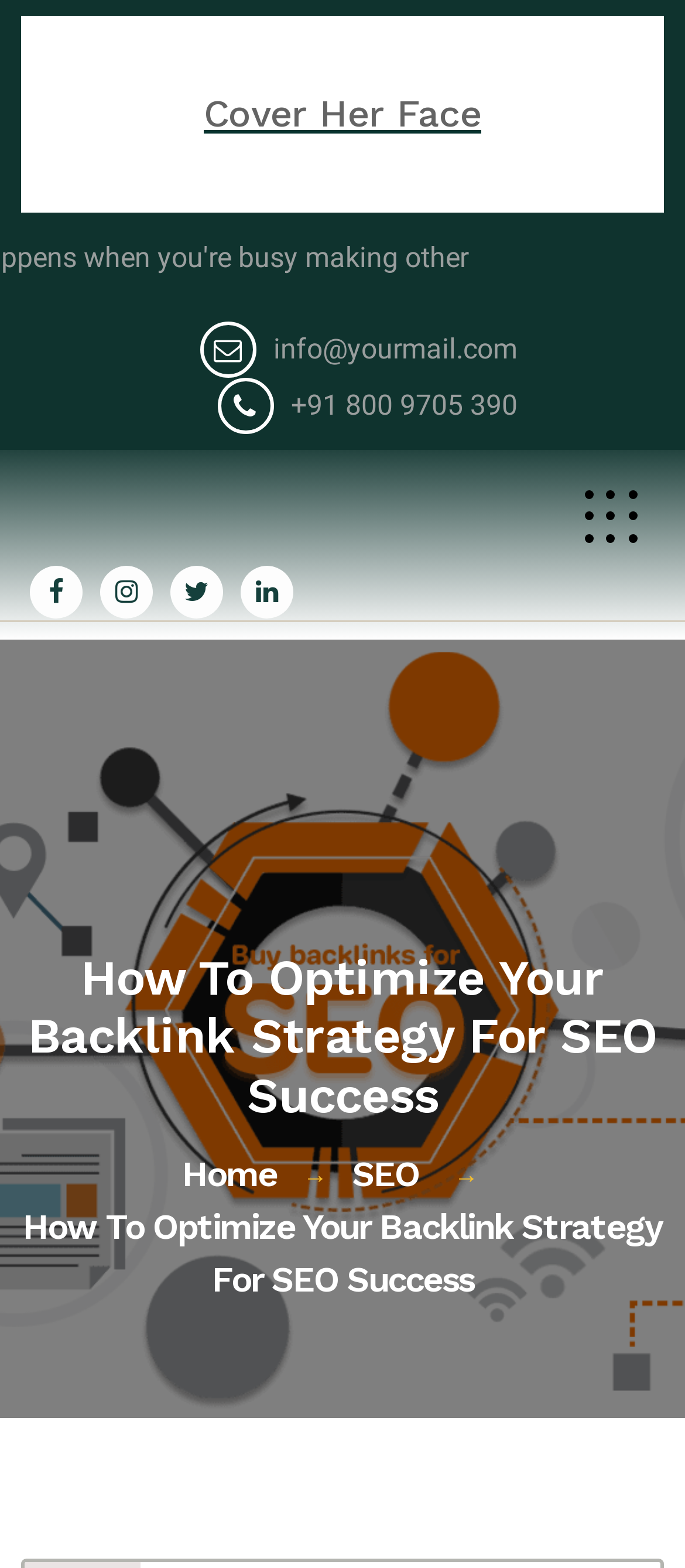Using the information in the image, give a detailed answer to the following question: How many social media links are there?

I counted the number of links with empty OCR text, which are likely to be social media links, and found four of them.